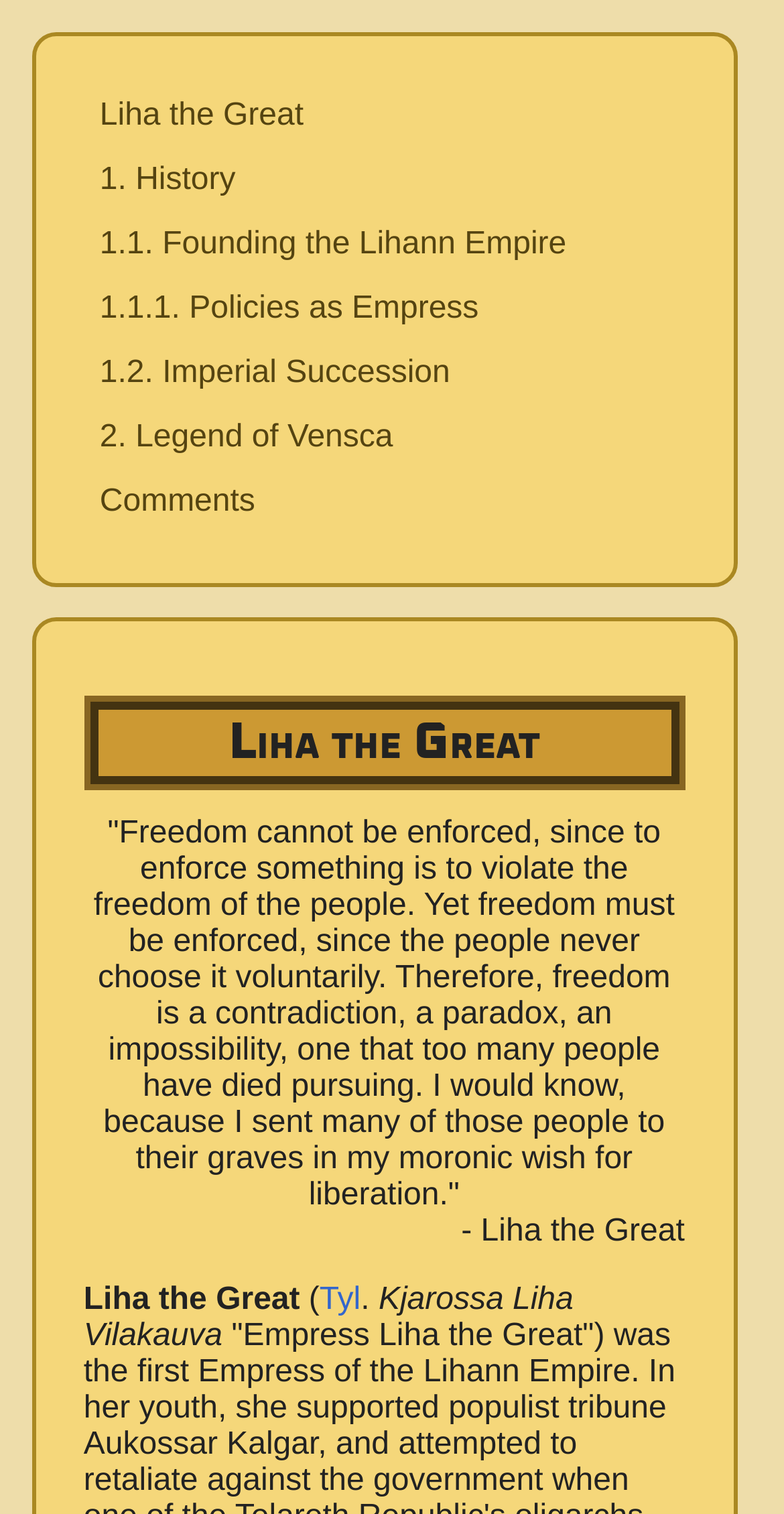Who is the first Empress of the Lihann Empire?
Can you provide a detailed and comprehensive answer to the question?

Based on the webpage content, specifically the heading 'Liha the Great' and the links provided, it is clear that Liha the Great is the first Empress of the Lihann Empire.